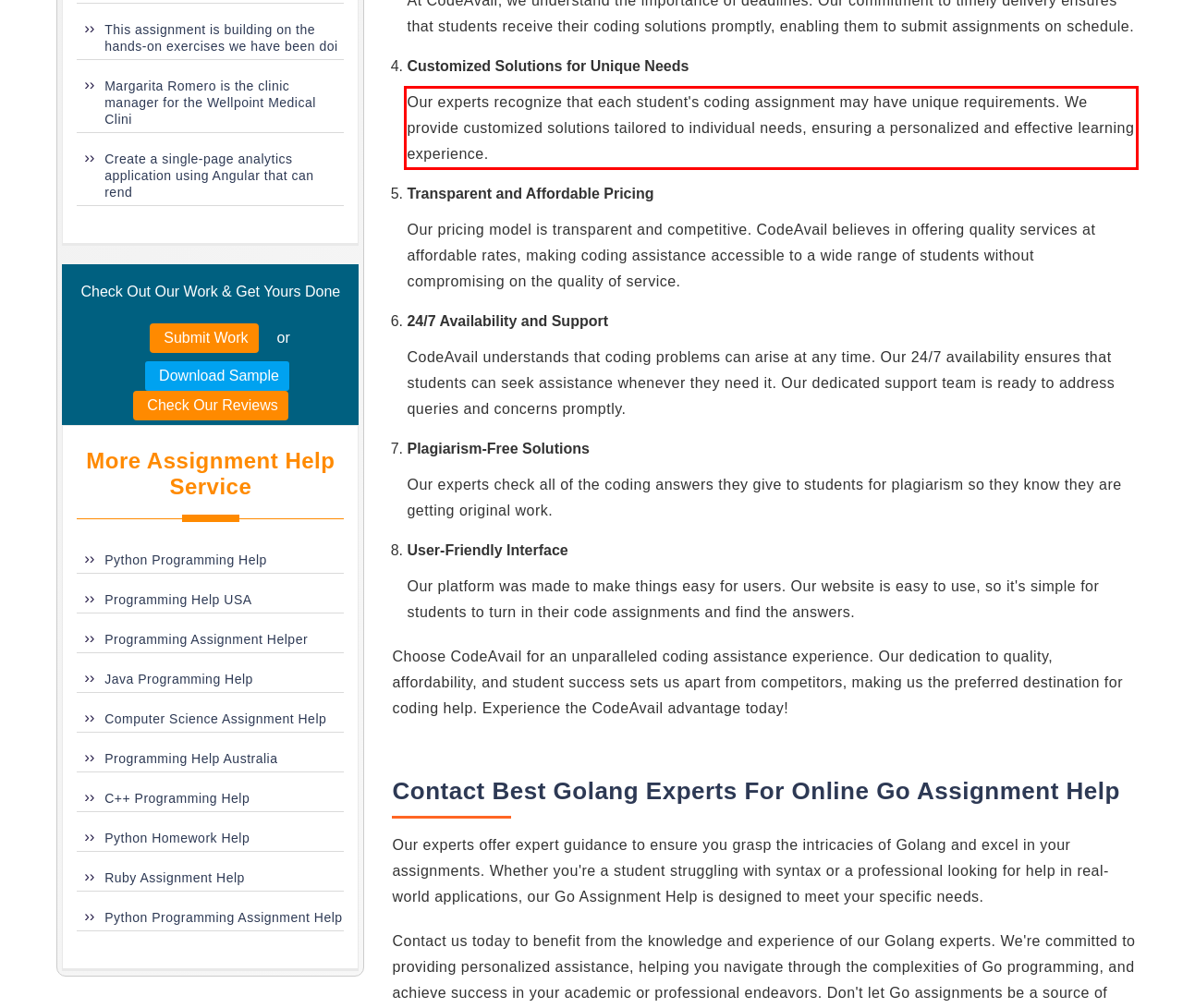Given a webpage screenshot, locate the red bounding box and extract the text content found inside it.

Our experts recognize that each student's coding assignment may have unique requirements. We provide customized solutions tailored to individual needs, ensuring a personalized and effective learning experience.